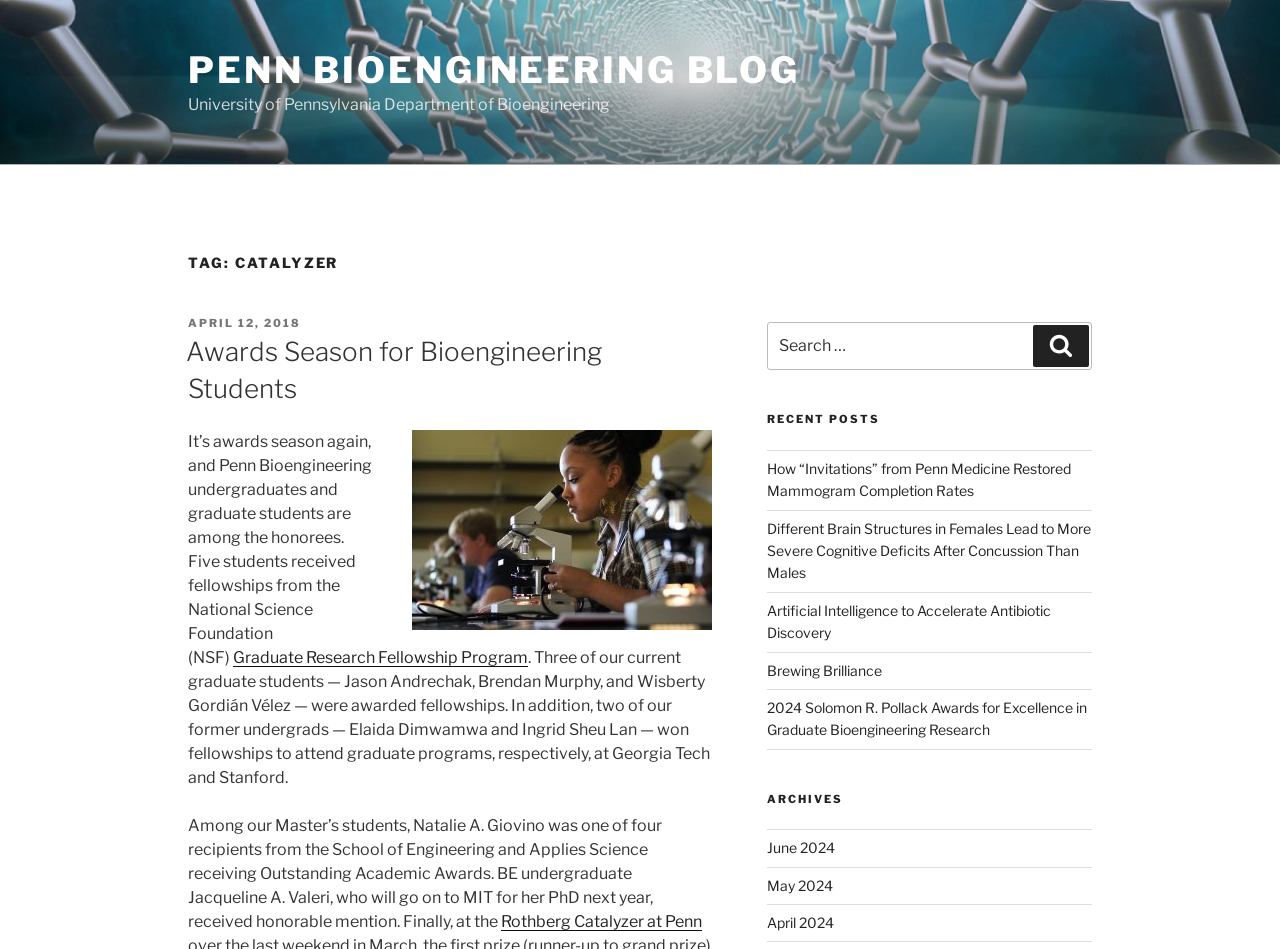Please answer the following query using a single word or phrase: 
What is the name of the department?

University of Pennsylvania Department of Bioengineering